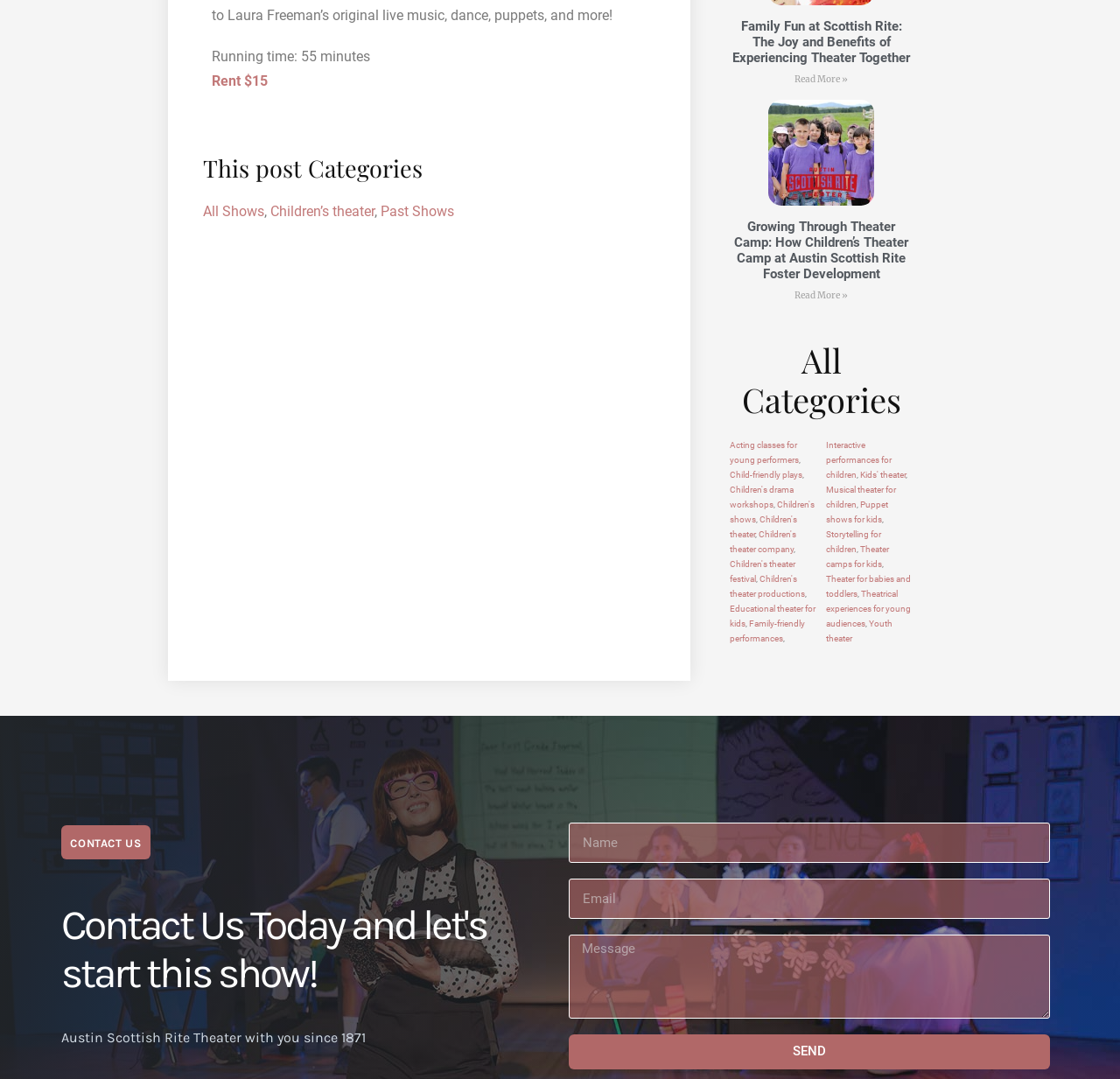What categories of shows are available?
Give a one-word or short phrase answer based on the image.

All Shows, Children’s theater, Past Shows